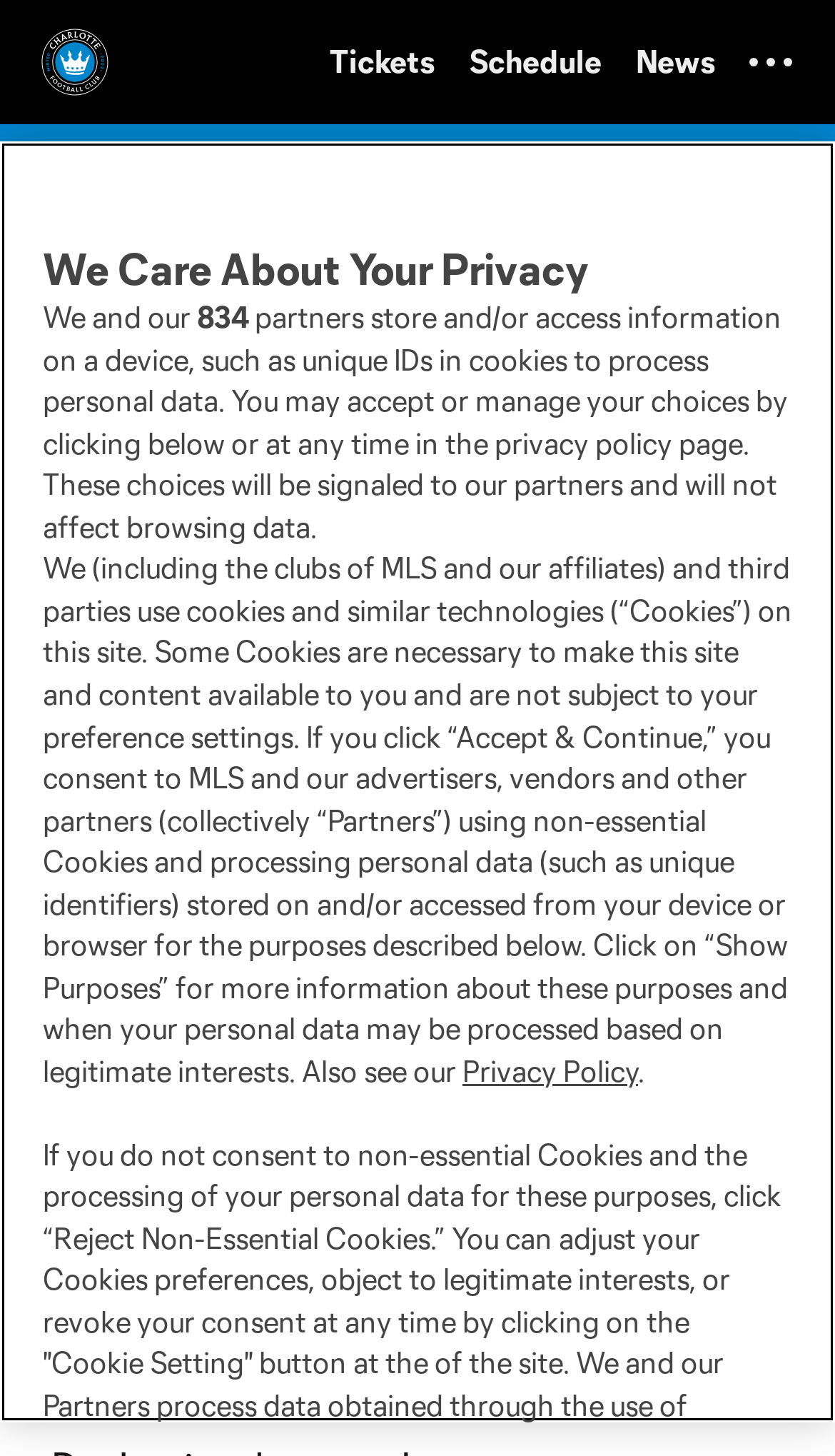Locate the bounding box of the UI element described by: "Tickets" in the given webpage screenshot.

[0.374, 0.013, 0.541, 0.072]